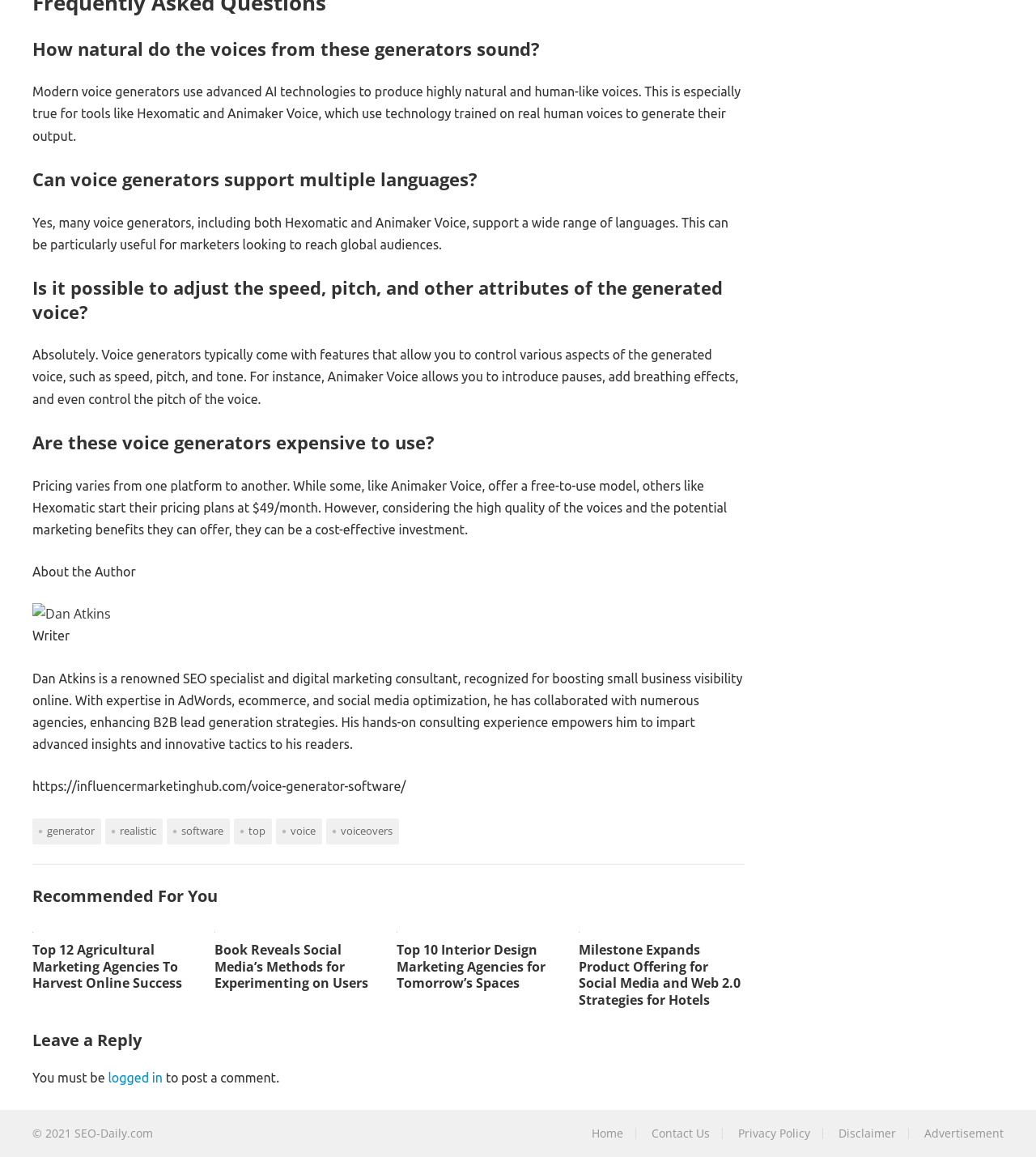Determine the bounding box coordinates (top-left x, top-left y, bottom-right x, bottom-right y) of the UI element described in the following text: logged in

[0.104, 0.925, 0.157, 0.938]